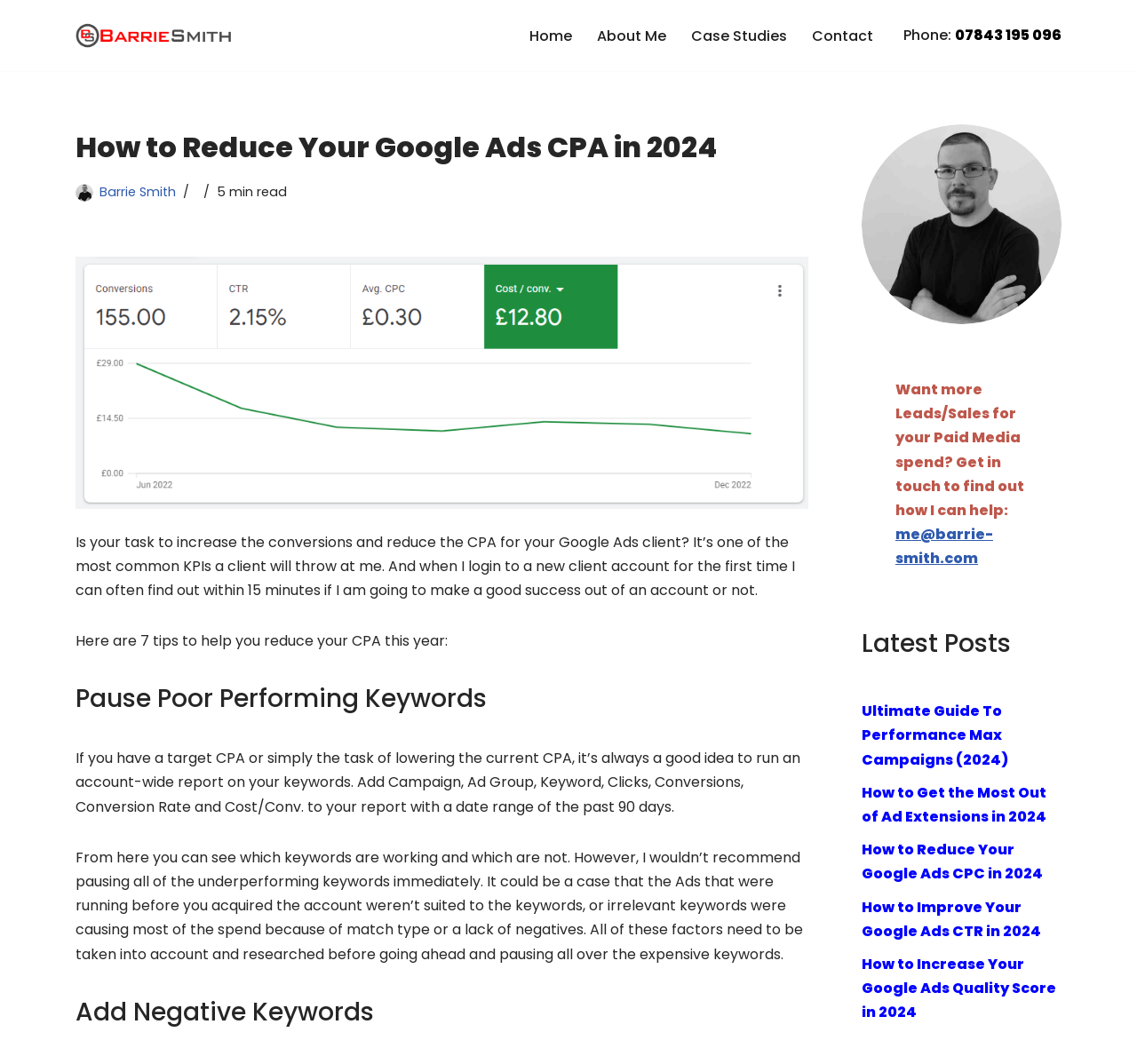Determine the bounding box coordinates for the clickable element to execute this instruction: "Click the 'Barrie Smith - Freelance PPC Consultant' link". Provide the coordinates as four float numbers between 0 and 1, i.e., [left, top, right, bottom].

[0.066, 0.019, 0.203, 0.048]